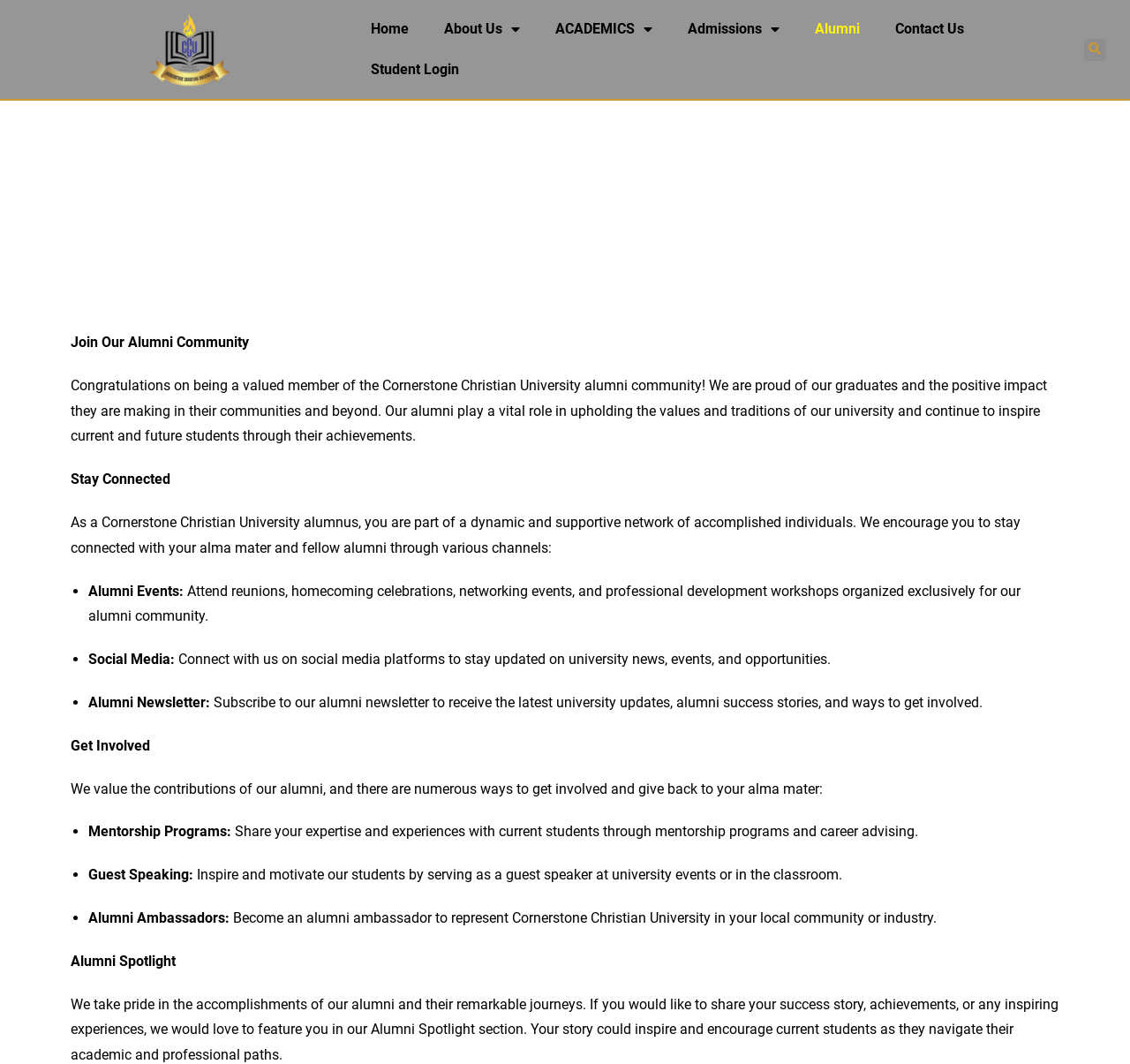Provide the bounding box coordinates for the UI element described in this sentence: "CO ASCD News". The coordinates should be four float values between 0 and 1, i.e., [left, top, right, bottom].

None